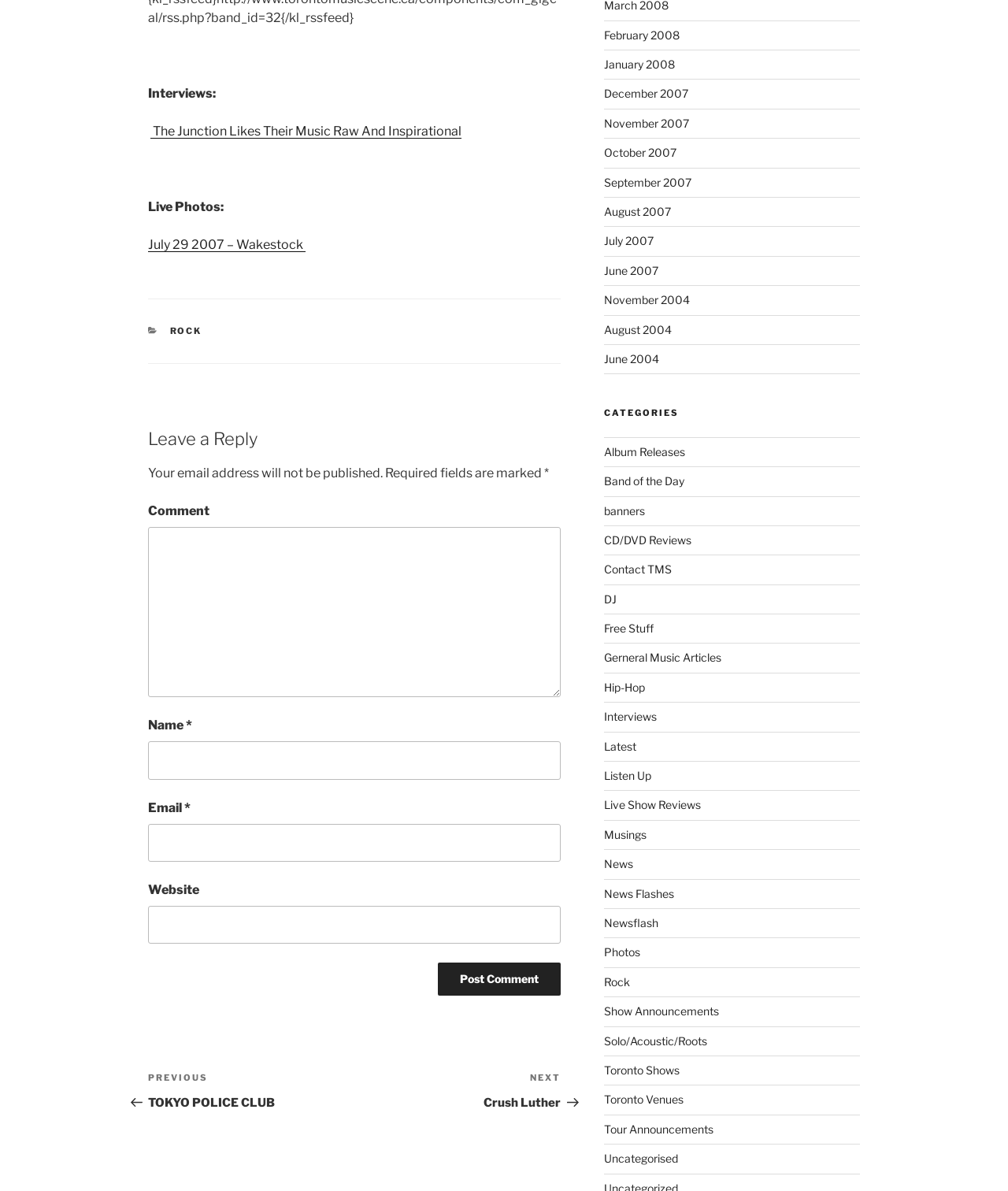What is the function of the 'Post Comment' button?
Refer to the image and answer the question using a single word or phrase.

Submit a comment